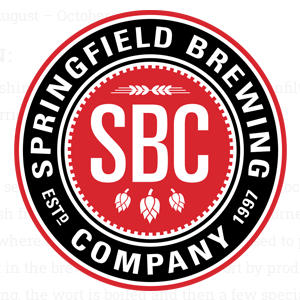Give a one-word or short phrase answer to this question: 
What typeface is used for the brewery's full name?

Serif